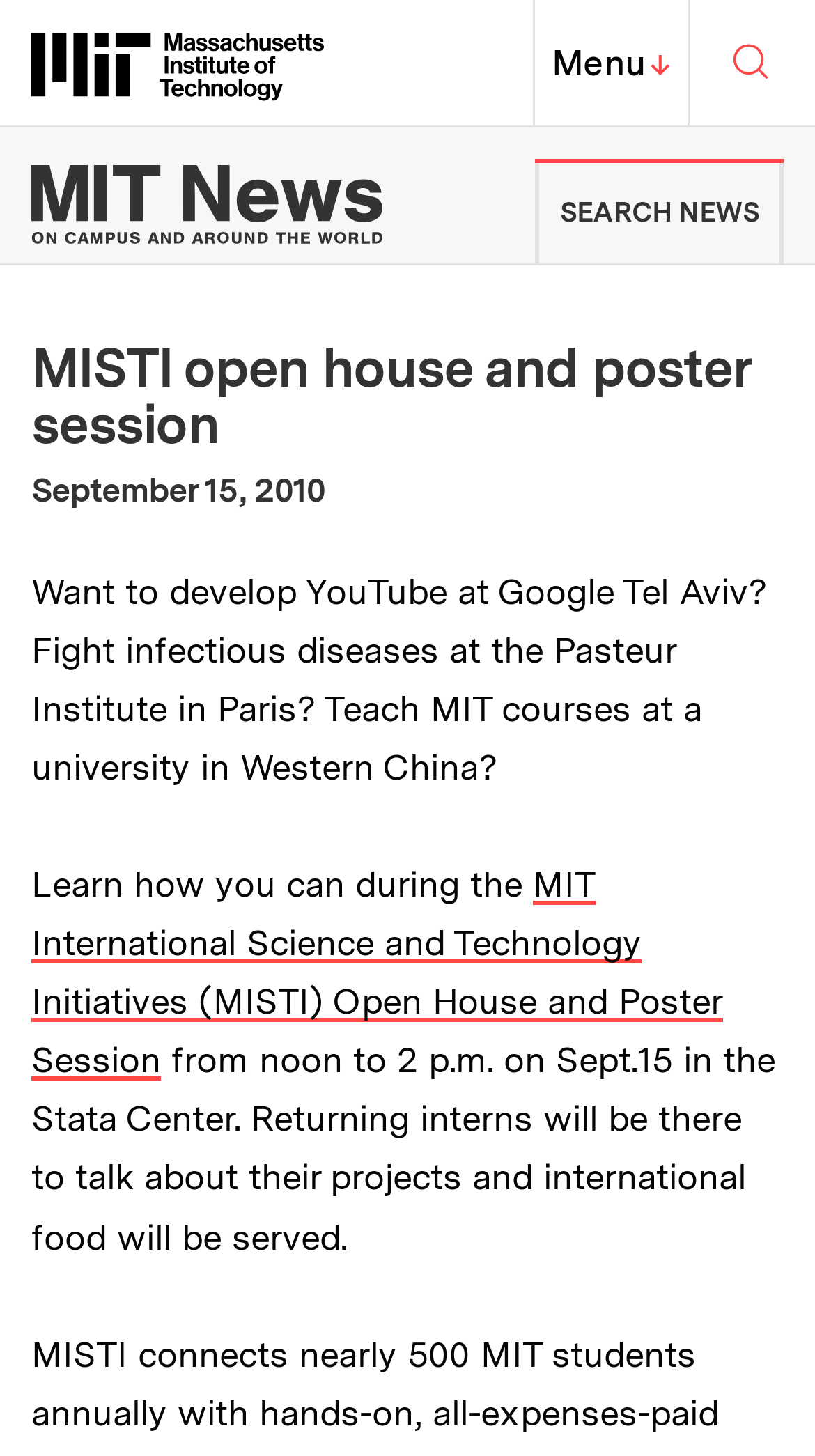What is the purpose of the event?
Look at the image and answer the question using a single word or phrase.

To learn about MISTI